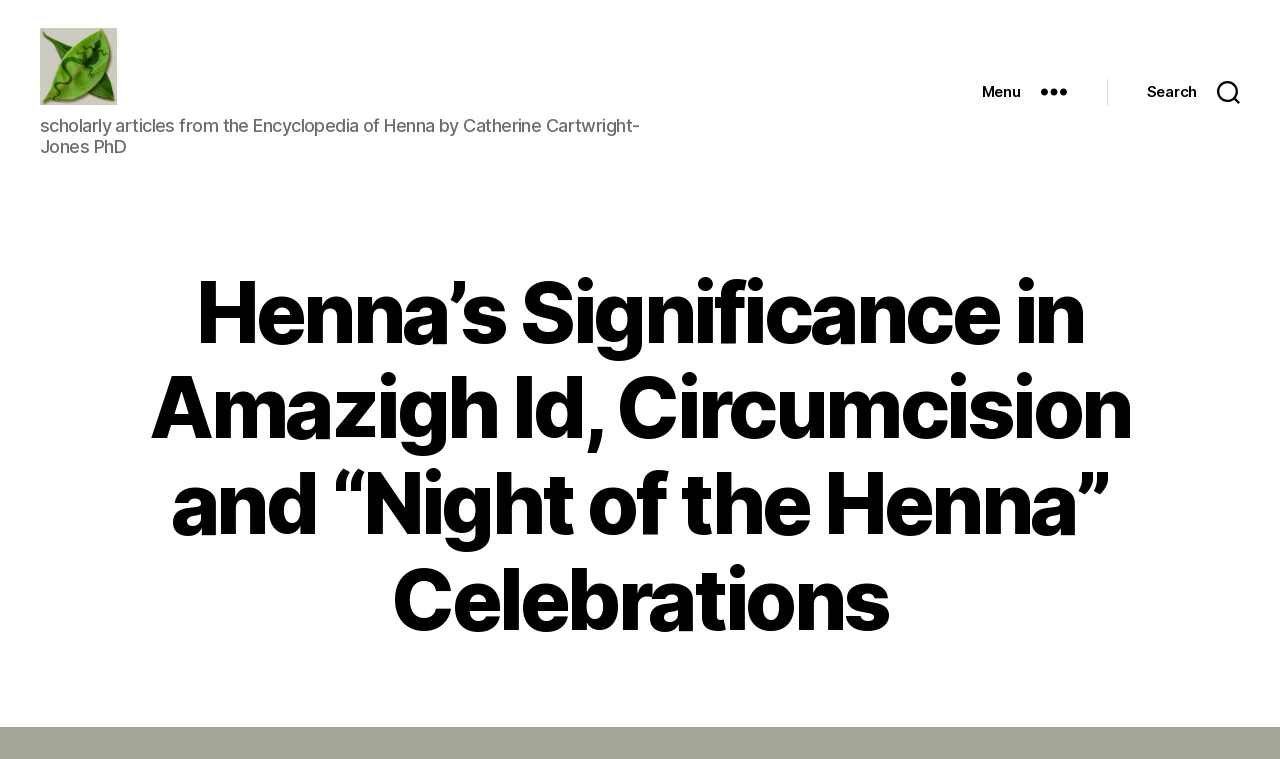What is the purpose of the 'Search' button?
Using the screenshot, give a one-word or short phrase answer.

To search the webpage